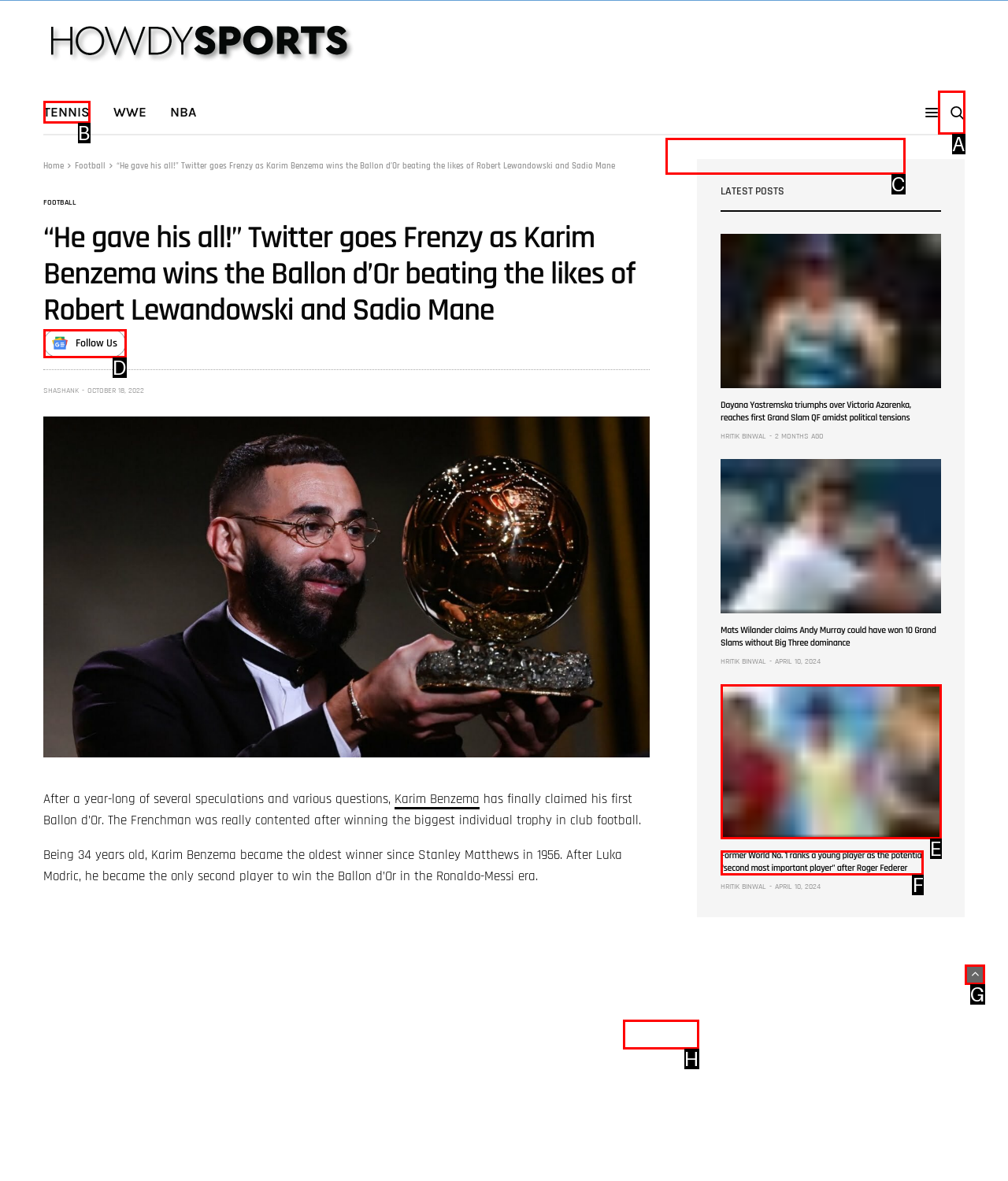Choose the letter of the option that needs to be clicked to perform the task: Follow Us on social media. Answer with the letter.

D